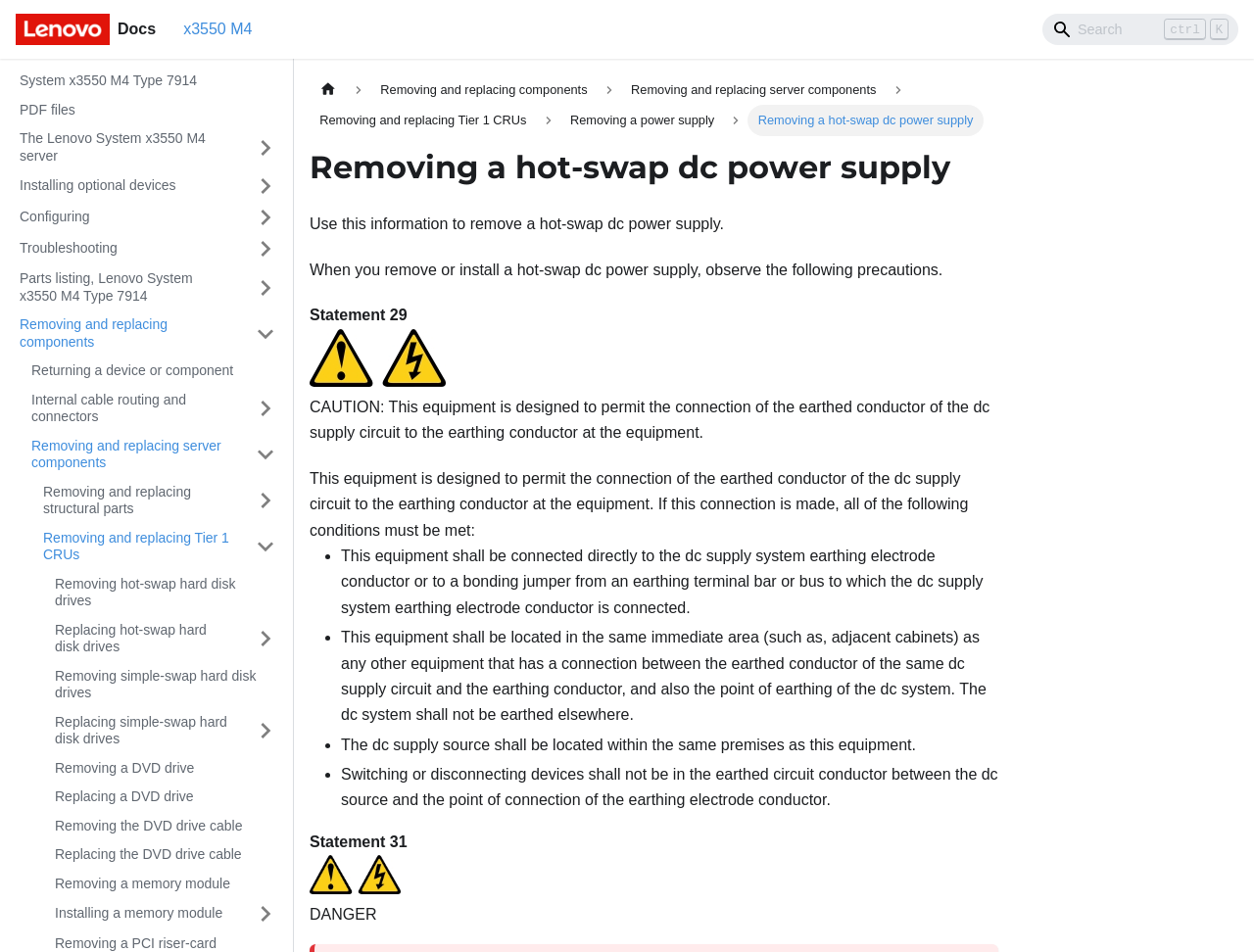What is the danger when switching or disconnecting devices?
Please provide a full and detailed response to the question.

The webpage warns of a danger when switching or disconnecting devices, specifically that they should not be in the earthed circuit conductor between the dc source and the point of connection of the earthing electrode conductor.